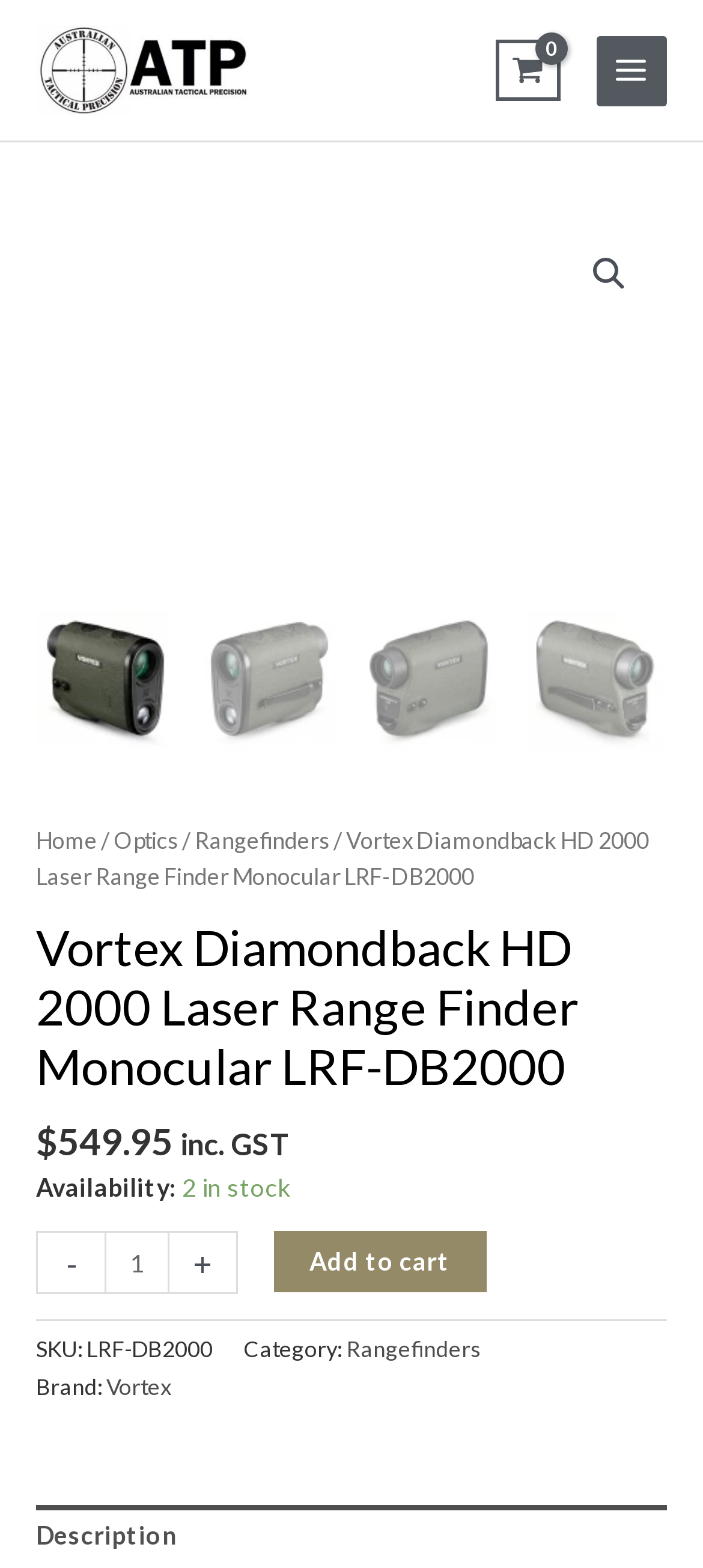Locate the UI element described by aria-label="View Shopping Cart, empty" in the provided webpage screenshot. Return the bounding box coordinates in the format (top-left x, top-left y, bottom-right x, bottom-right y), ensuring all values are between 0 and 1.

[0.705, 0.026, 0.797, 0.064]